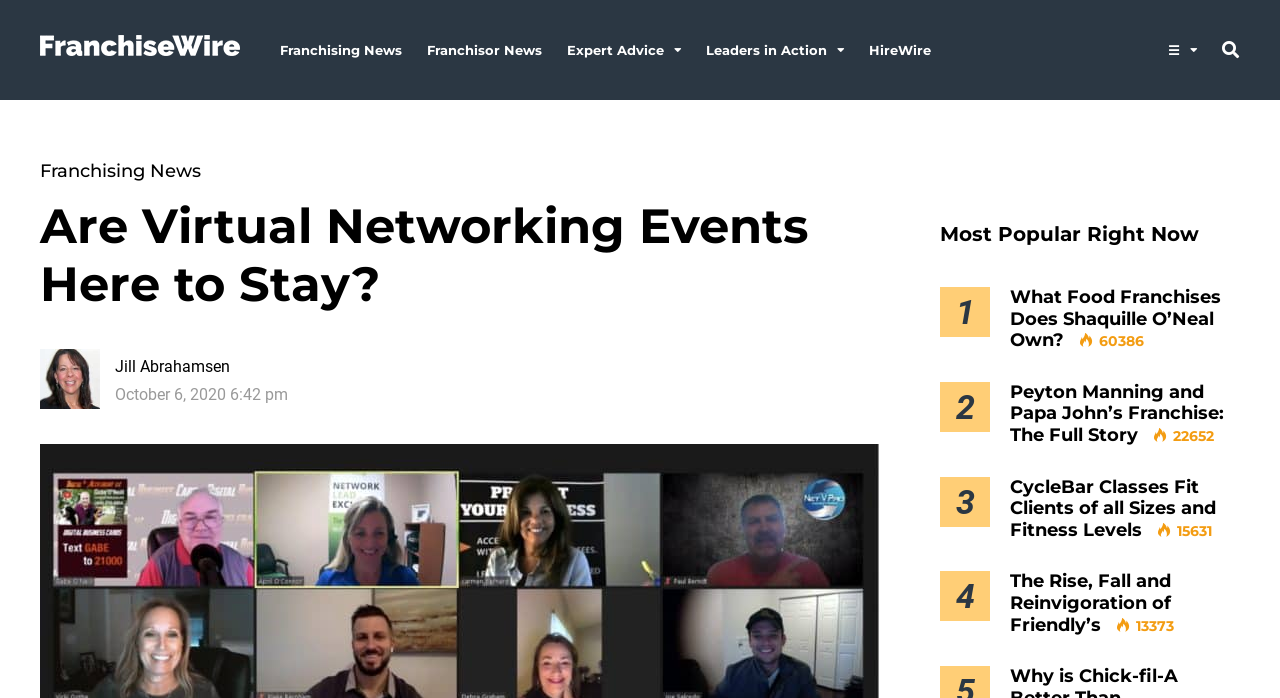Locate the bounding box coordinates of the element you need to click to accomplish the task described by this instruction: "Click on the 'HireWire' link".

[0.679, 0.0, 0.727, 0.143]